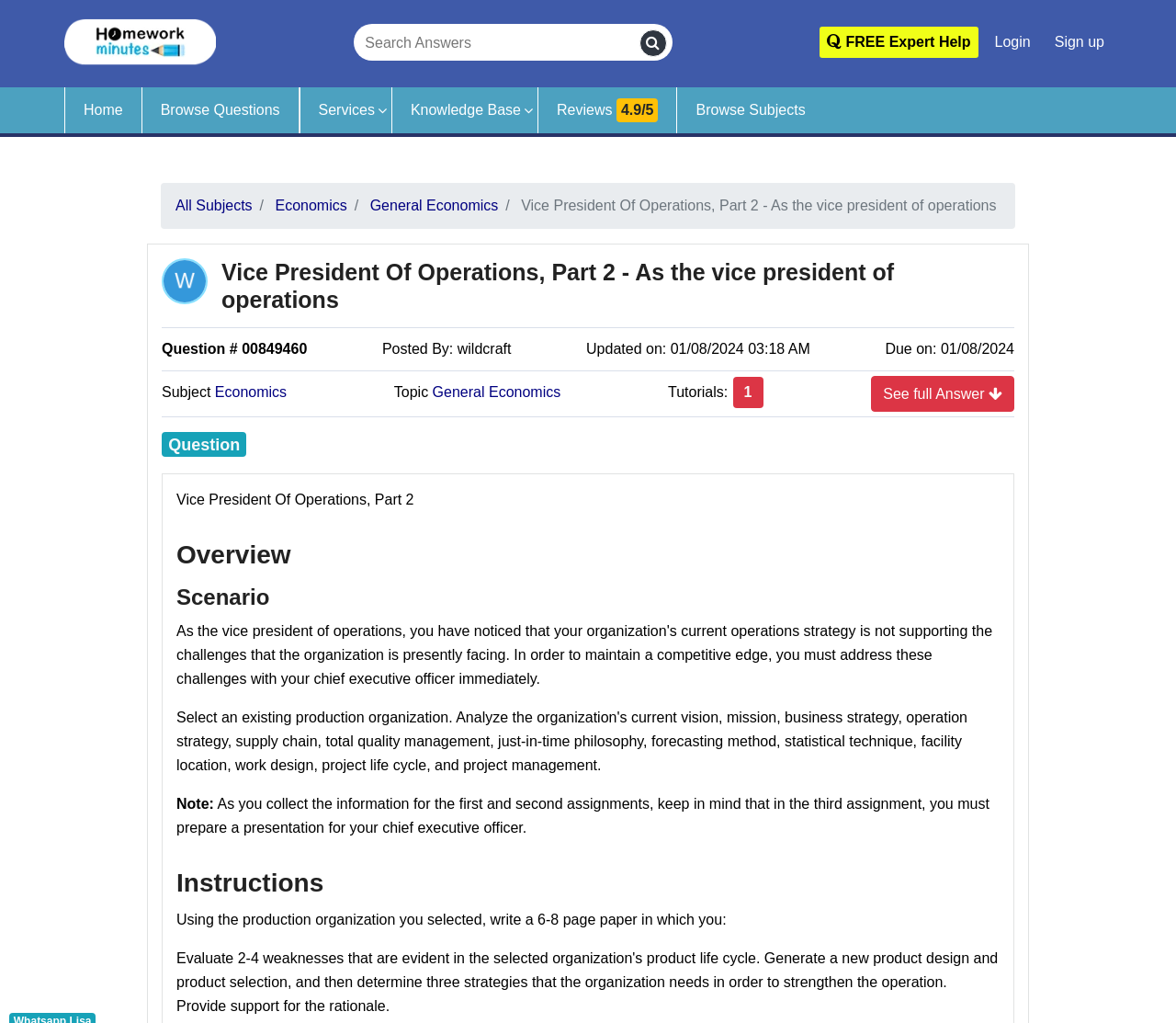What is the subject of the question?
Can you give a detailed and elaborate answer to the question?

The subject of the question can be determined by looking at the breadcrumb navigation, which shows 'All Subjects' > 'Economics' > 'General Economics'. This indicates that the question is related to the subject of Economics, specifically General Economics.